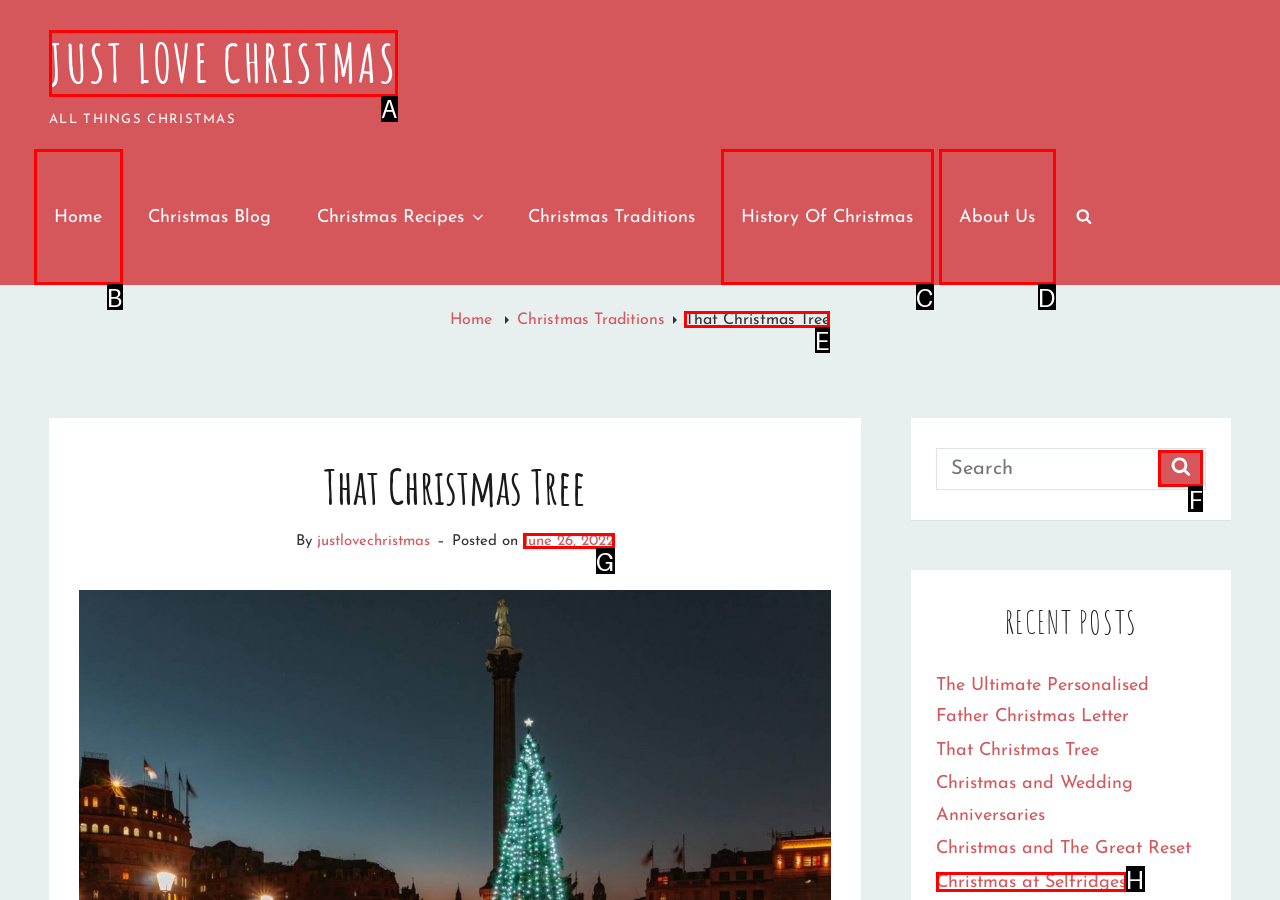Identify the letter of the option that should be selected to accomplish the following task: Read the 'That Christmas Tree' article. Provide the letter directly.

E